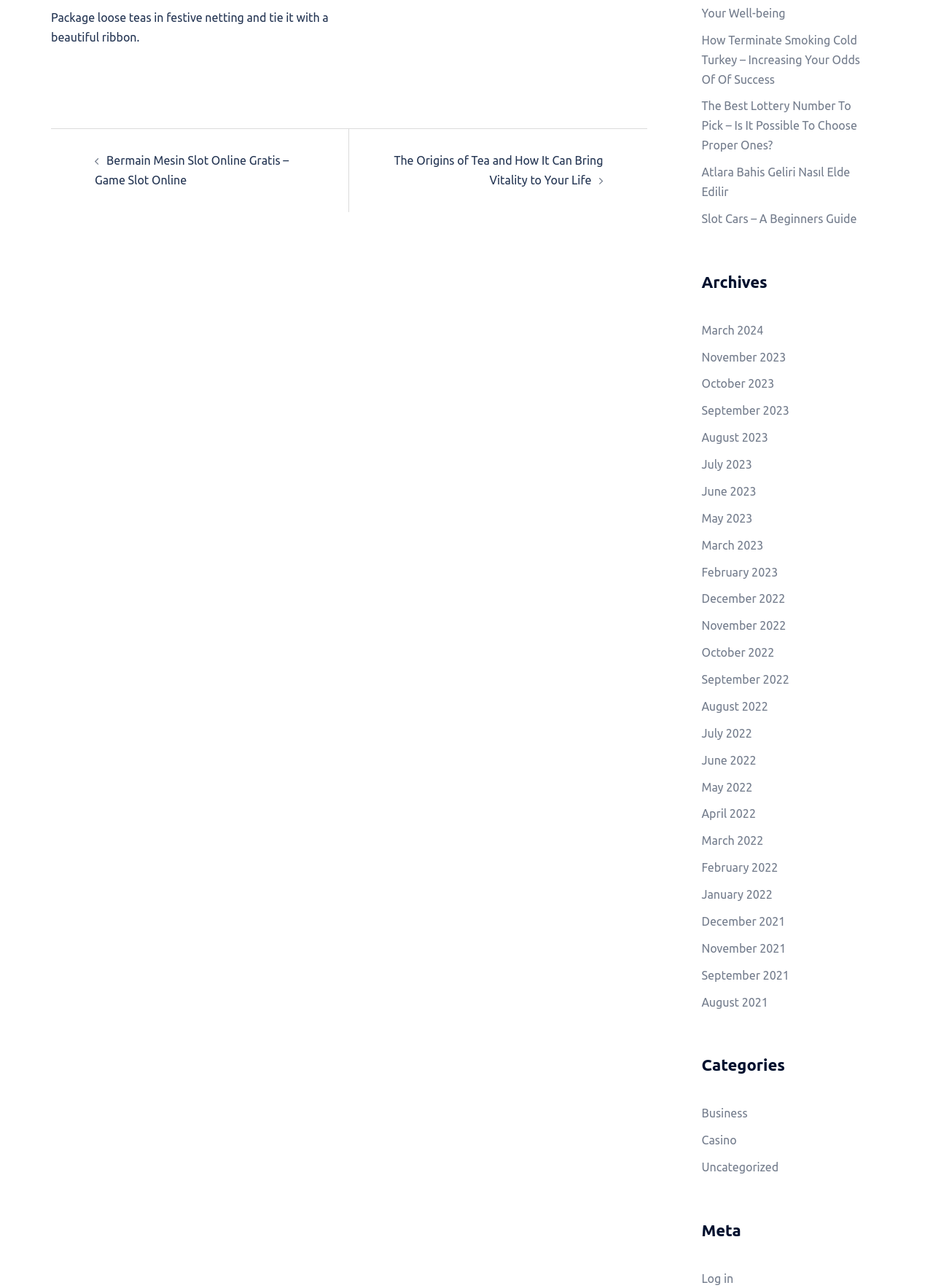Locate the bounding box coordinates of the element that needs to be clicked to carry out the instruction: "Click the link to read about the origins of tea". The coordinates should be given as four float numbers ranging from 0 to 1, i.e., [left, top, right, bottom].

[0.422, 0.119, 0.646, 0.145]